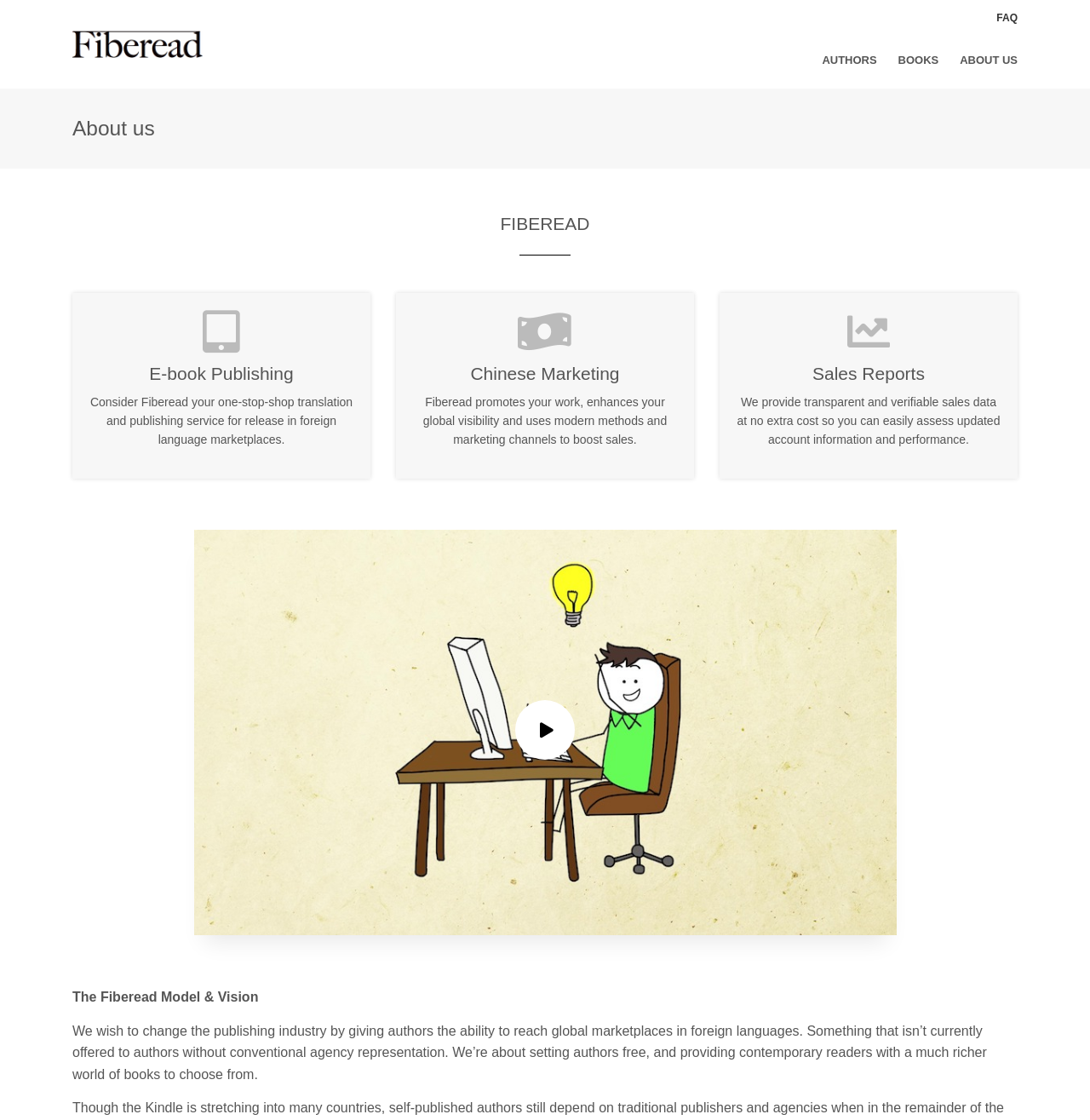What is Fiberead's vision?
Using the details from the image, give an elaborate explanation to answer the question.

According to the StaticText 'We wish to change the publishing industry by giving authors the ability to reach global marketplaces in foreign languages.', Fiberead's vision is to change the publishing industry by providing authors with the ability to reach global marketplaces in foreign languages.